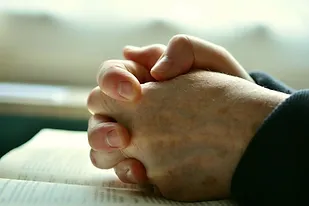Respond with a single word or phrase to the following question:
What is the theme of the community event depicted in the image?

Weekly prayers